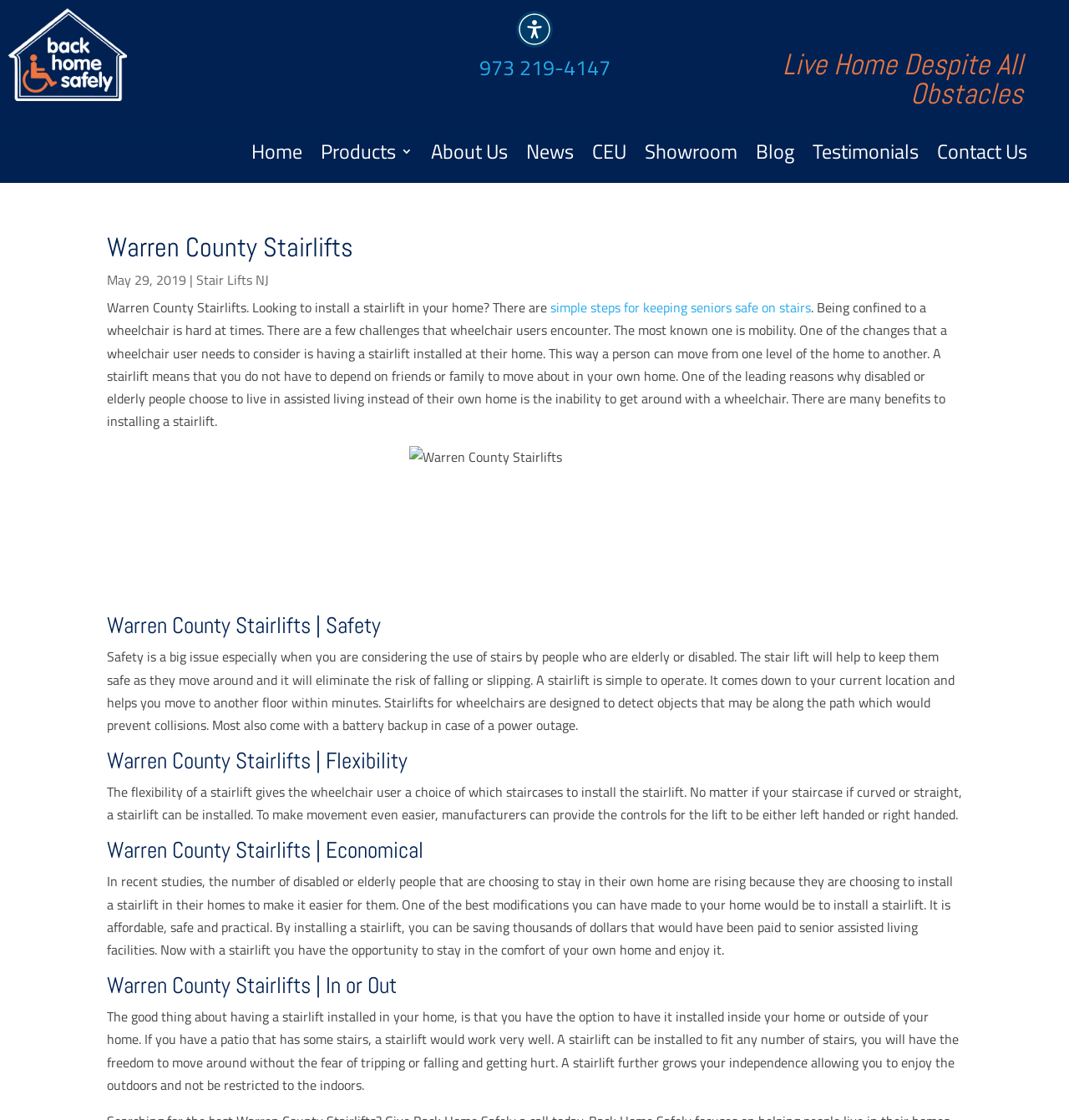Offer a thorough description of the webpage.

The webpage is about Warren County Stairlifts, a company that provides stairlift installation services for seniors and people with disabilities. At the top left corner, there is an image, and next to it, a layout table with a link to a phone number. Below this, there is a heading that reads "Live Home Despite All Obstacles". 

On the top right side, there are several links to different sections of the website, including "Home", "Products", "About Us", "News", "CEU", "Showroom", "Blog", "Testimonials", and "Contact Us". 

Below the links, there is a large heading that reads "Warren County Stairlifts", followed by a date "May 29, 2019", and a link to "Stair Lifts NJ". 

The main content of the webpage is divided into four sections, each with a heading: "Warren County Stairlifts", "Safety", "Flexibility", and "Economical", and finally "In or Out". Each section has a paragraph of text that discusses the benefits of installing a stairlift, including keeping seniors safe, providing flexibility and independence, being economical, and allowing users to move freely in and out of their homes. There is also an image of Warren County Stairlifts in the middle of the page.